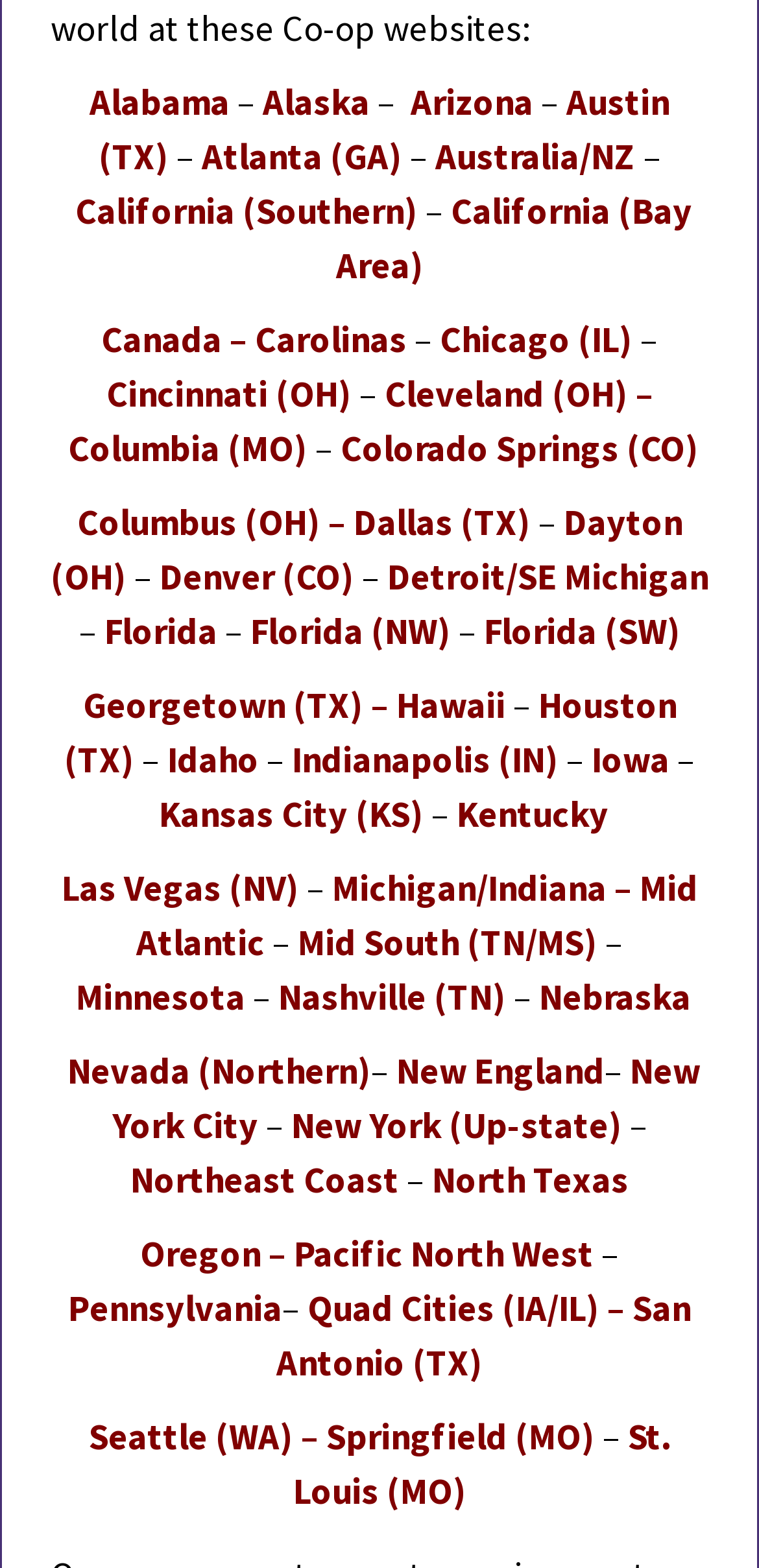Use a single word or phrase to answer the question: 
How many regions are listed in the Midwest?

7